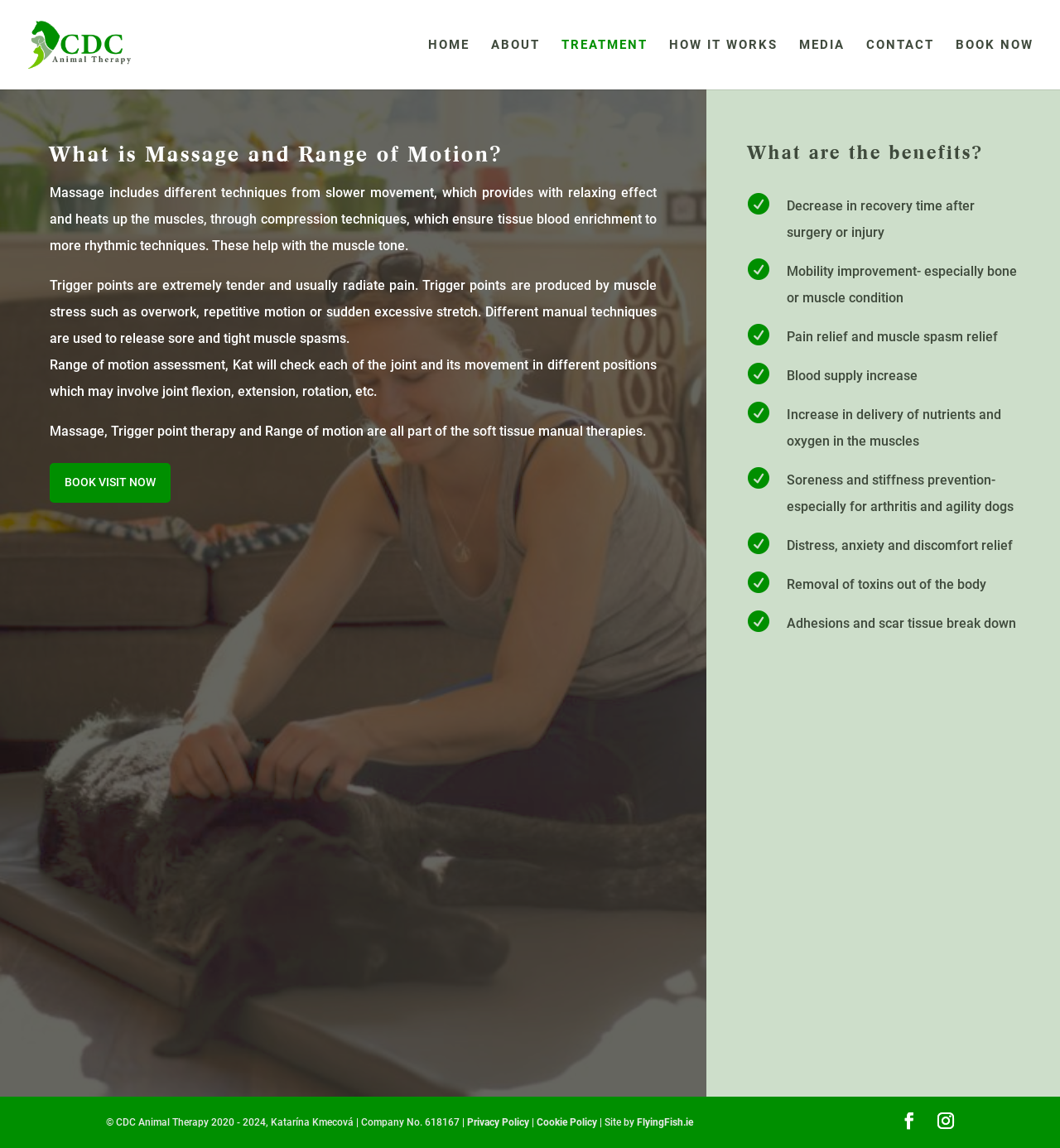Identify the bounding box coordinates of the specific part of the webpage to click to complete this instruction: "Search for a term".

None